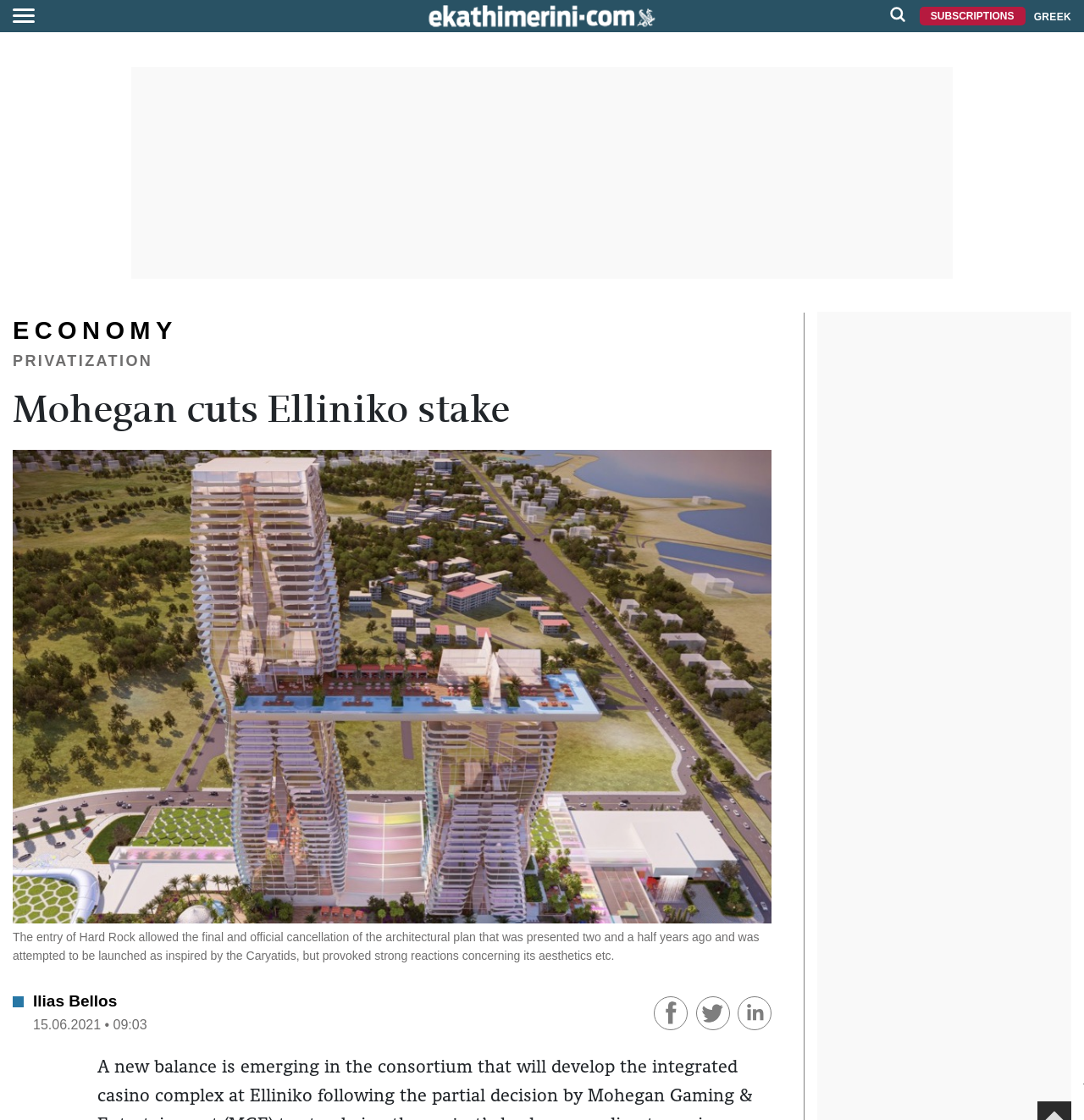What is the date of the article?
Based on the image, provide your answer in one word or phrase.

15.06.2021